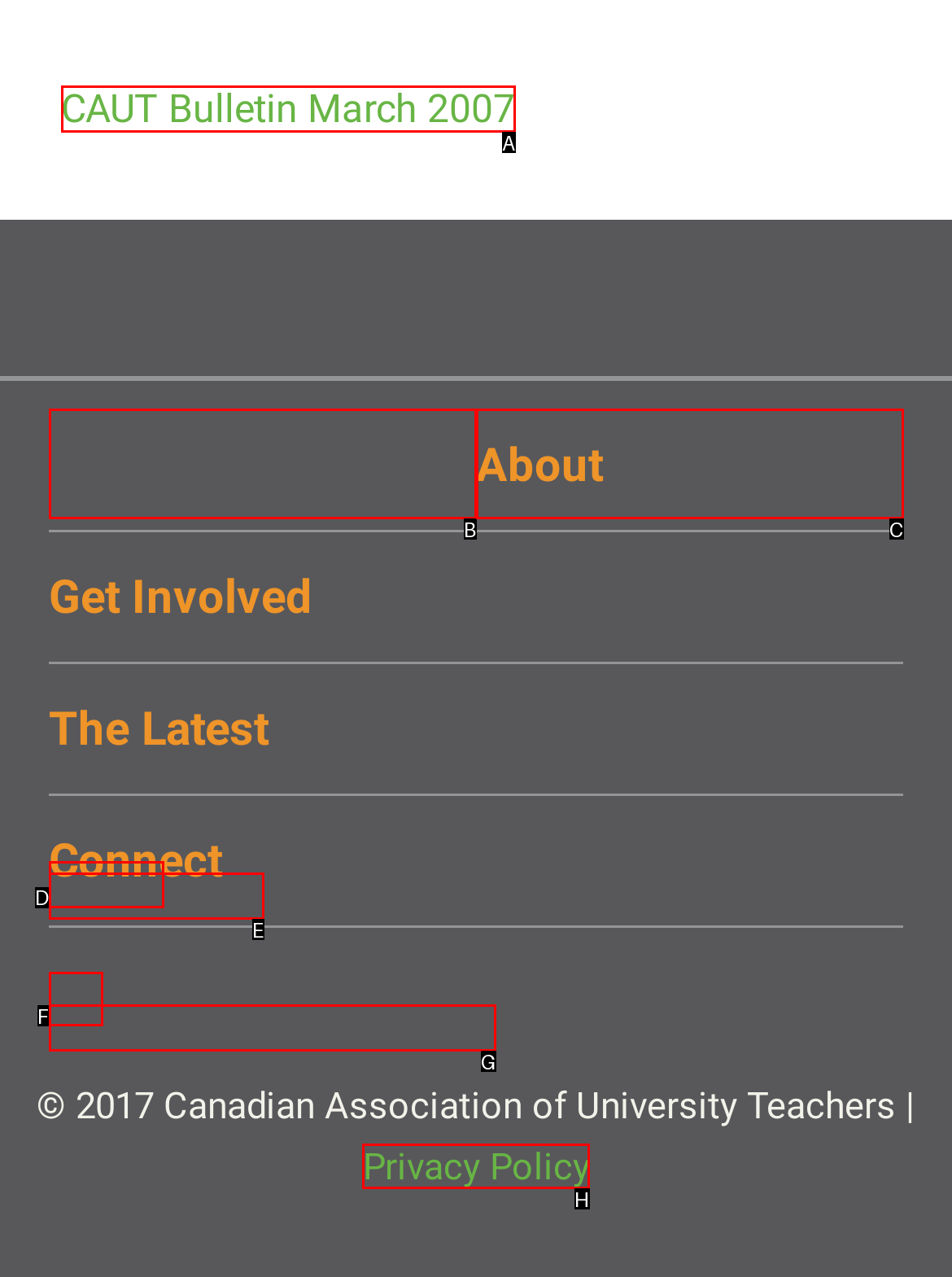Which HTML element should be clicked to fulfill the following task: Check Privacy Policy?
Reply with the letter of the appropriate option from the choices given.

H